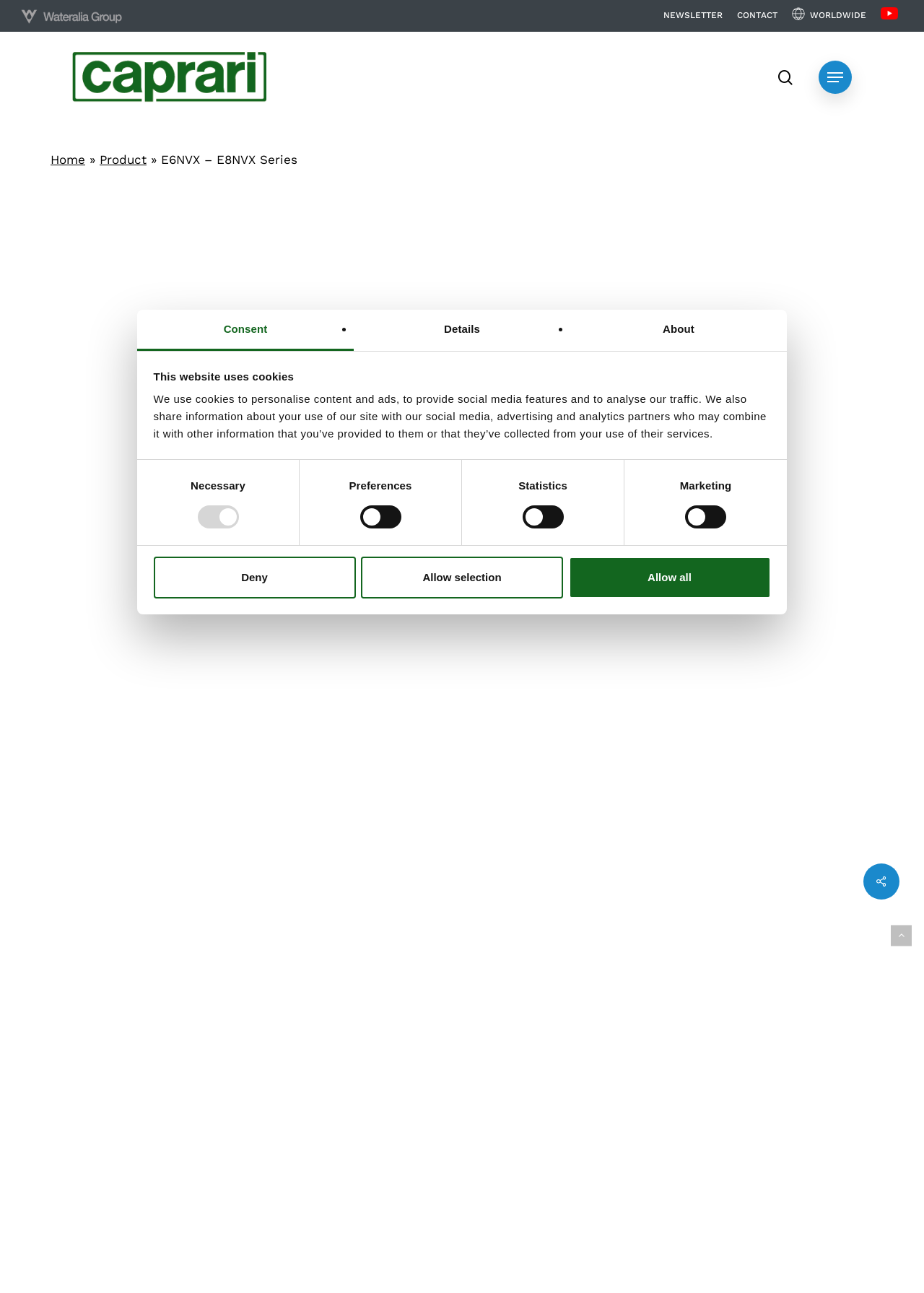What is the brand of the borehole pumps?
With the help of the image, please provide a detailed response to the question.

The brand of the borehole pumps can be determined by looking at the heading 'E6NVX – E8NVX Series' and the surrounding text, which mentions 'Caprari’s range of borehole pumps'.